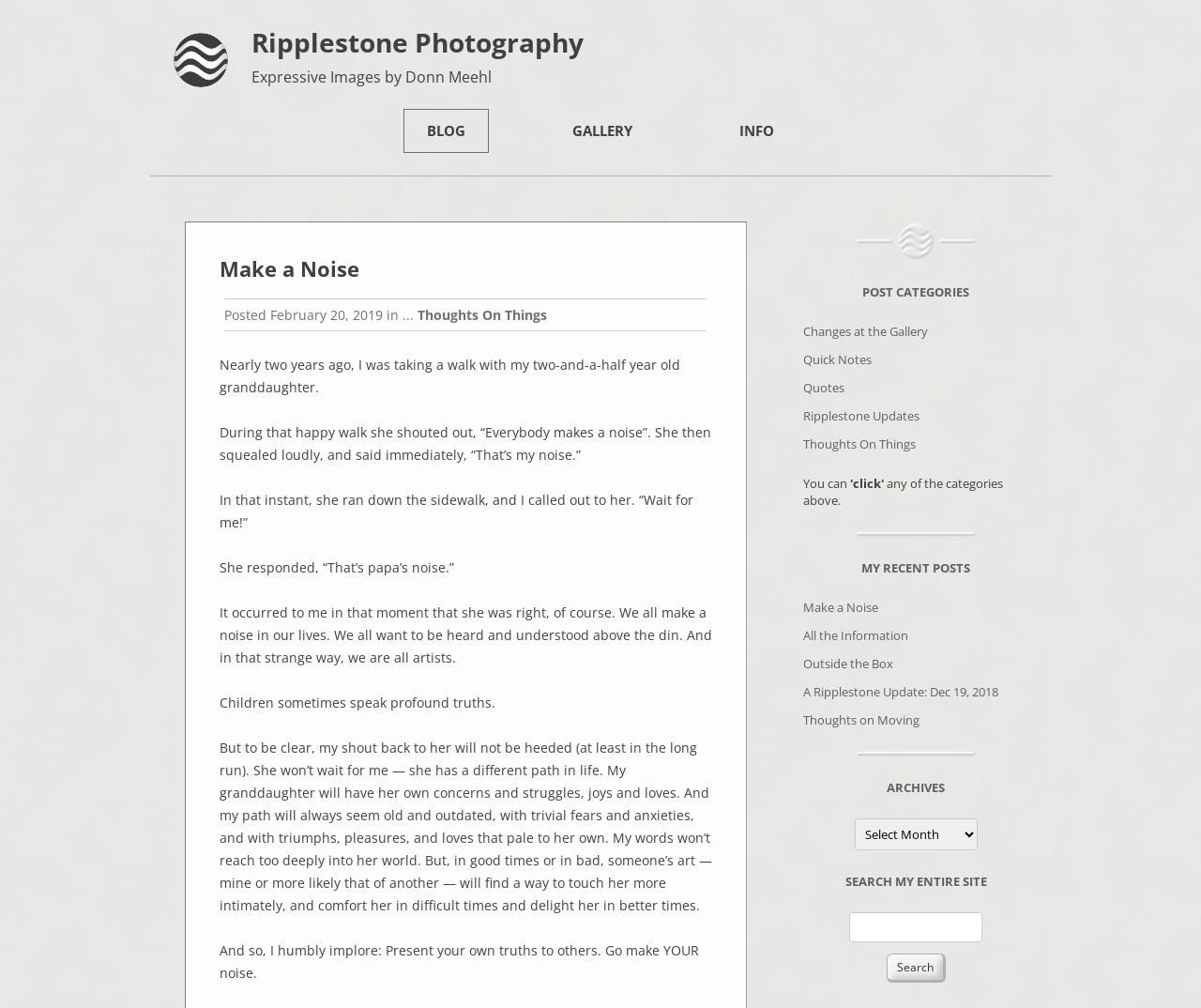Respond with a single word or phrase for the following question: 
What is the purpose of the 'SEARCH MY ENTIRE SITE' feature?

To search the website